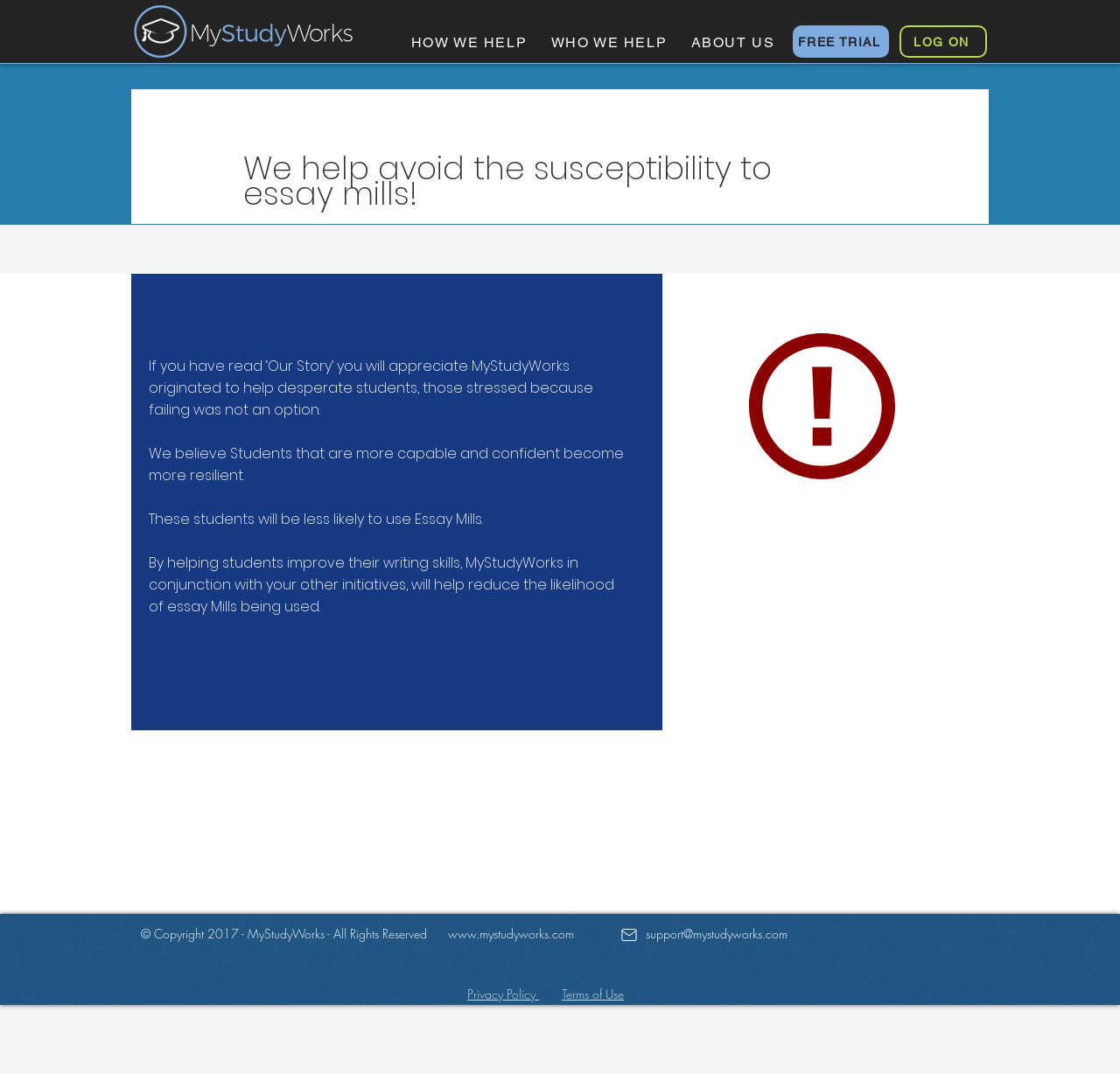Find the bounding box coordinates for the area you need to click to carry out the instruction: "Click the 'HOW WE HELP' button". The coordinates should be four float numbers between 0 and 1, indicated as [left, top, right, bottom].

[0.356, 0.024, 0.481, 0.055]